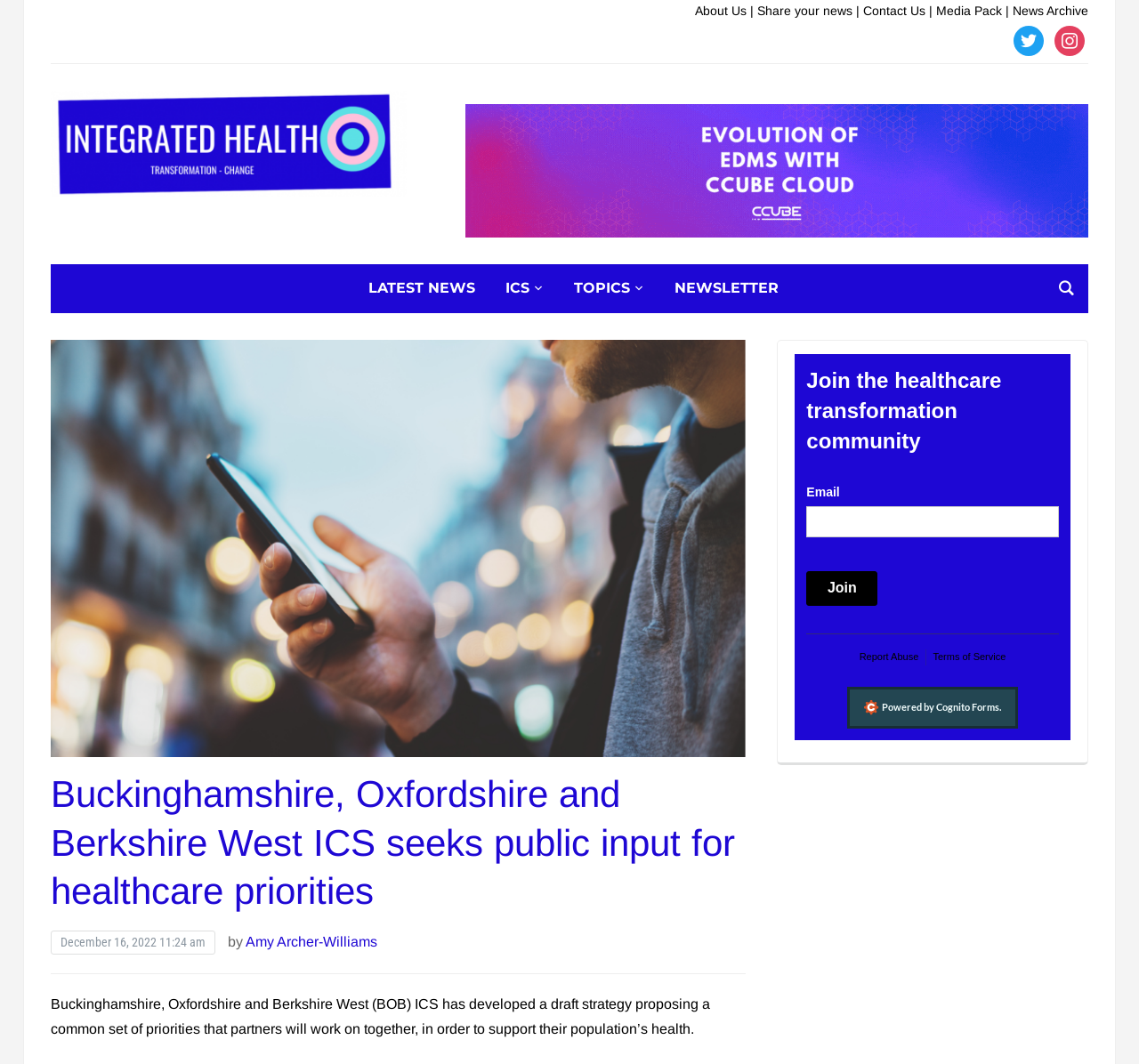Determine the bounding box coordinates of the region to click in order to accomplish the following instruction: "Search for something". Provide the coordinates as four float numbers between 0 and 1, specifically [left, top, right, bottom].

[0.921, 0.254, 0.952, 0.288]